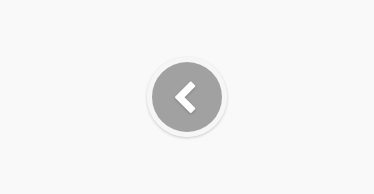Refer to the image and provide an in-depth answer to the question: 
What direction does the arrow in the icon point?

The caption states that the icon contains a left-pointing arrow, which means the arrow is pointing towards the left direction, indicating that users can return to the prior page or section.